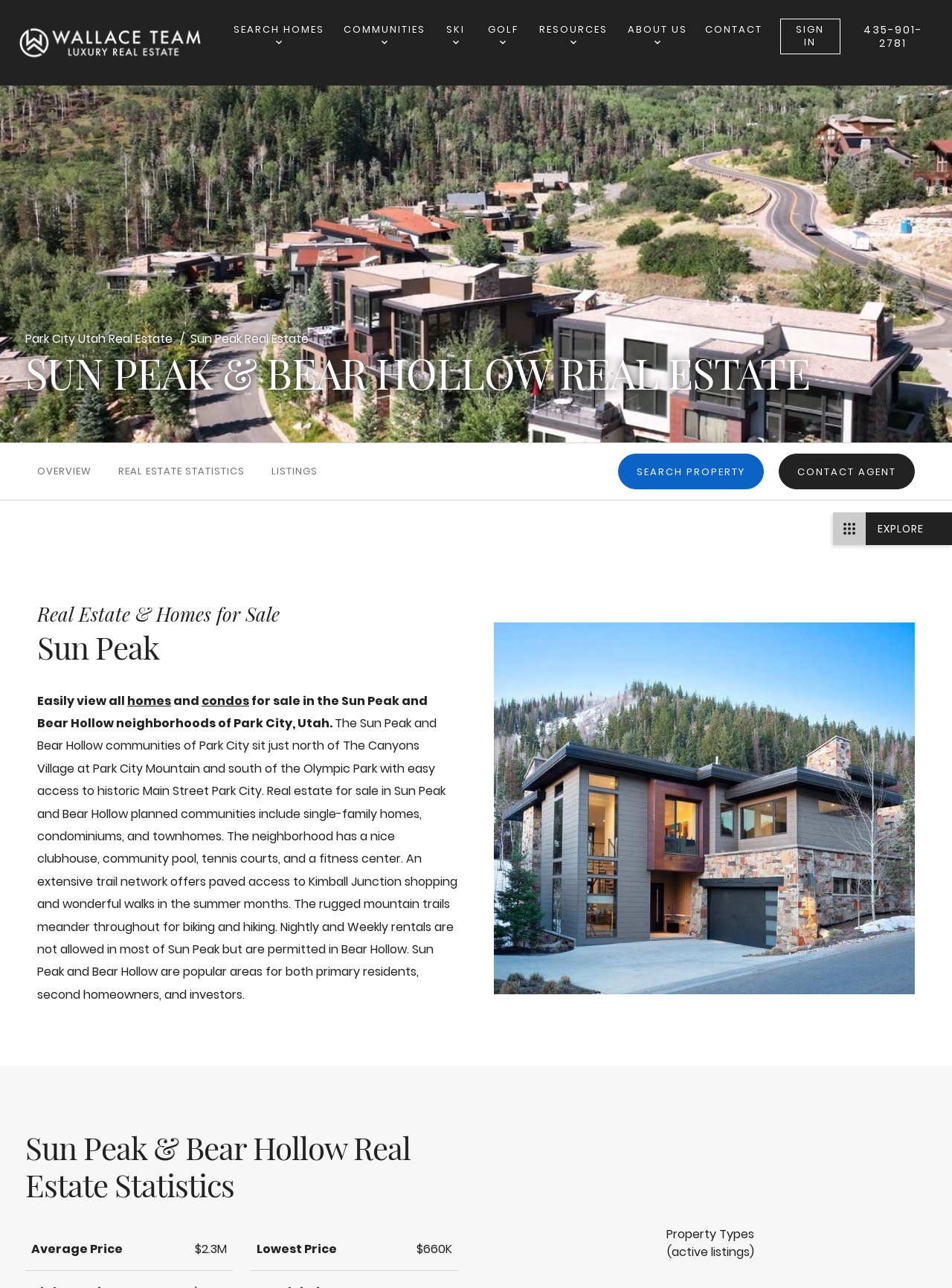Please specify the bounding box coordinates for the clickable region that will help you carry out the instruction: "Search homes".

[0.243, 0.014, 0.343, 0.043]